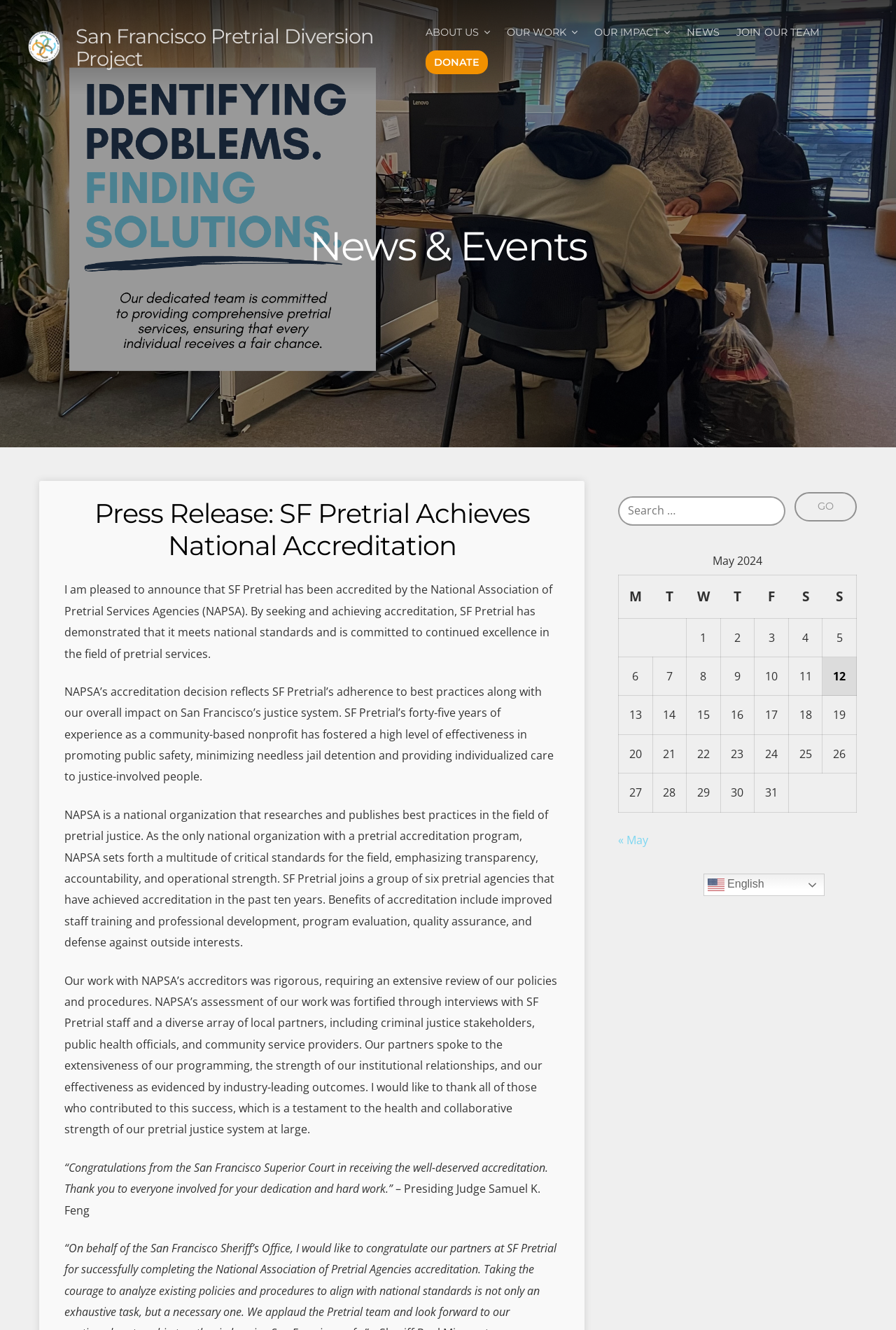Find the bounding box coordinates of the element's region that should be clicked in order to follow the given instruction: "Click the 'News & Events' link". The coordinates should consist of four float numbers between 0 and 1, i.e., [left, top, right, bottom].

[0.0, 0.167, 1.0, 0.203]